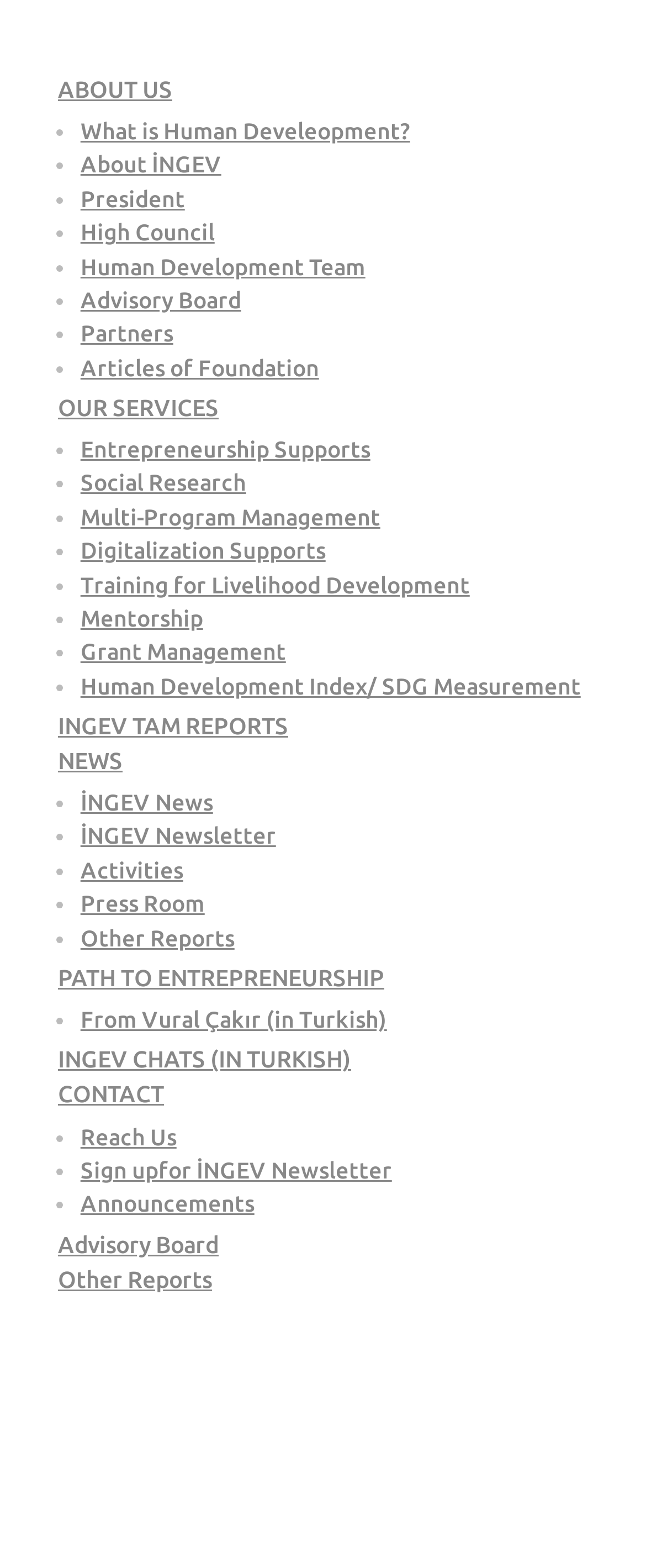Provide the bounding box coordinates of the area you need to click to execute the following instruction: "Sign up for İNGEV Newsletter".

[0.125, 0.738, 0.607, 0.755]